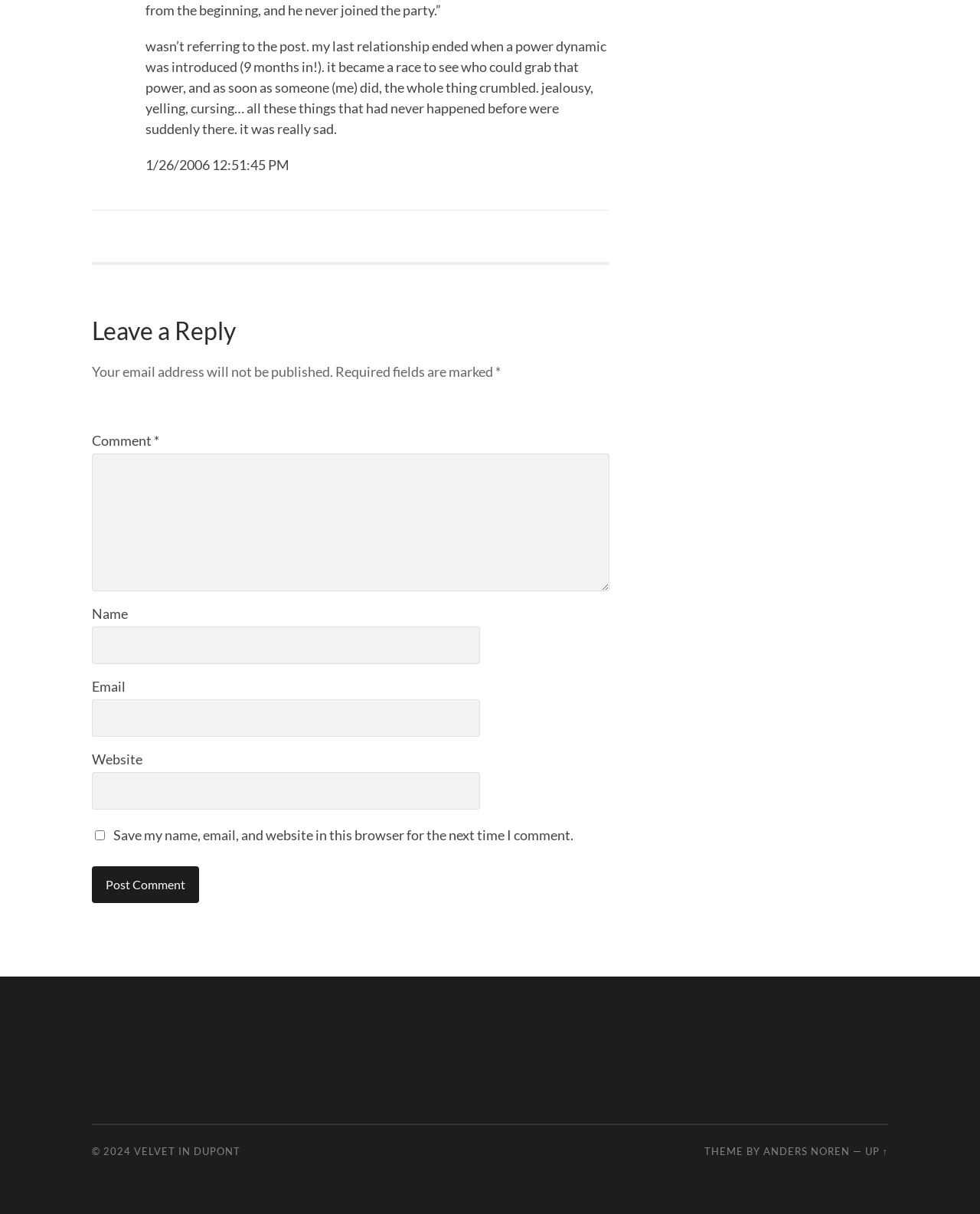Locate the bounding box coordinates of the item that should be clicked to fulfill the instruction: "Leave a reply".

[0.094, 0.261, 0.622, 0.285]